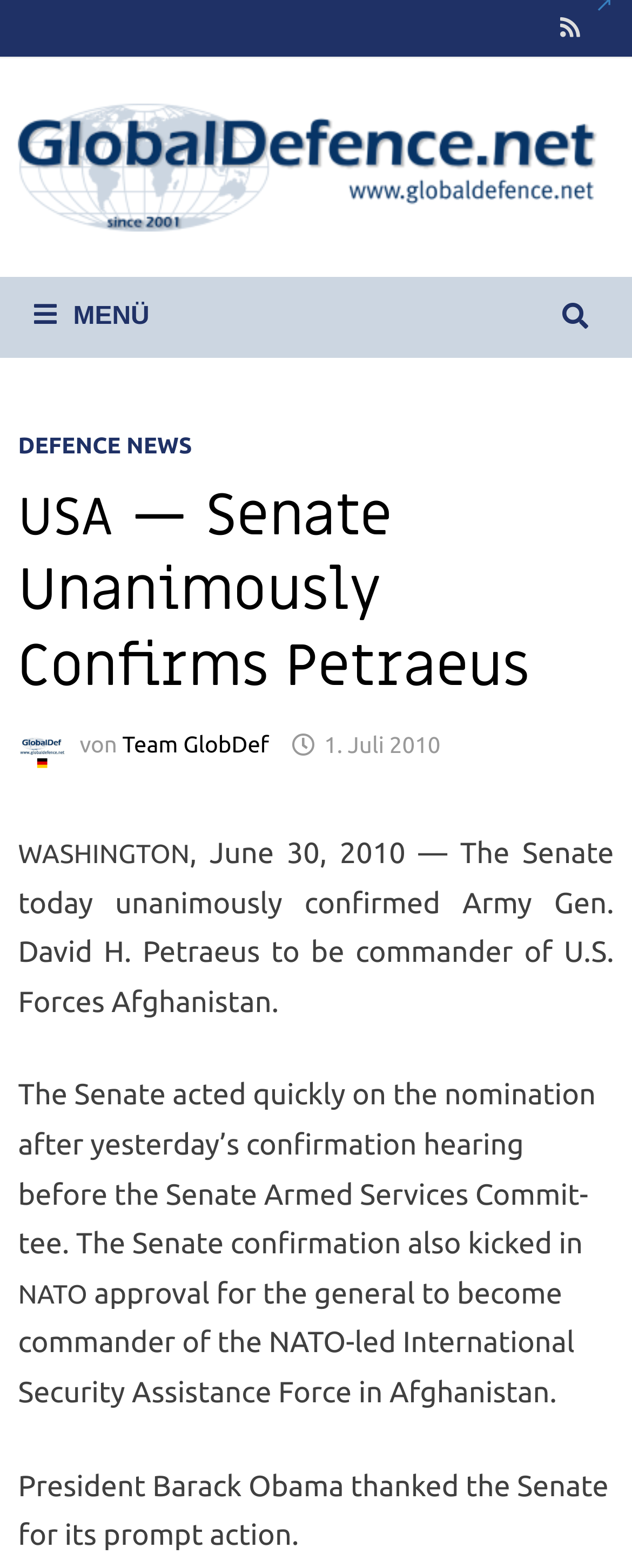Identify the bounding box of the UI component described as: "Team GlobDef".

[0.194, 0.466, 0.426, 0.483]